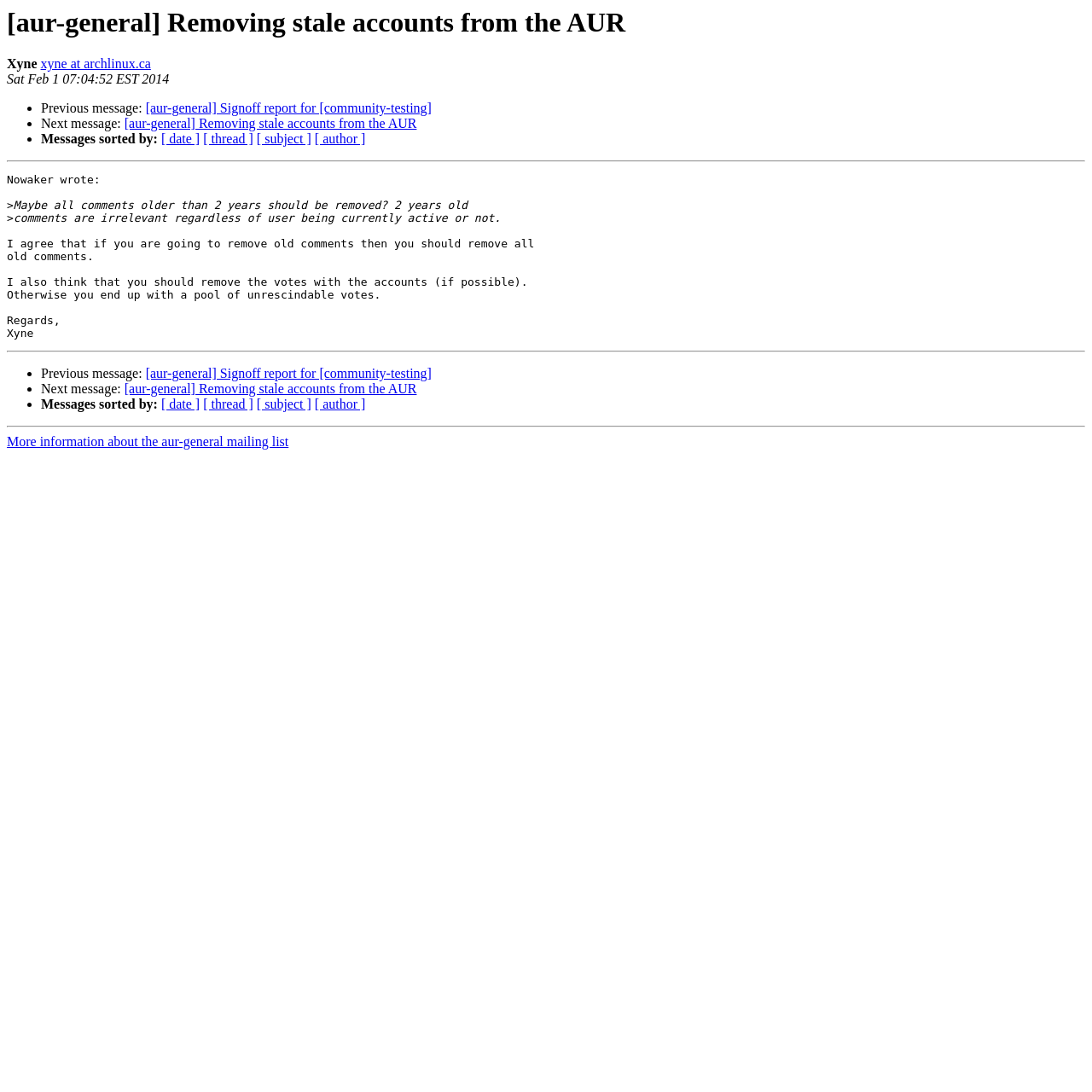Determine the bounding box coordinates of the element's region needed to click to follow the instruction: "Visit Xyne's homepage". Provide these coordinates as four float numbers between 0 and 1, formatted as [left, top, right, bottom].

[0.037, 0.052, 0.138, 0.065]